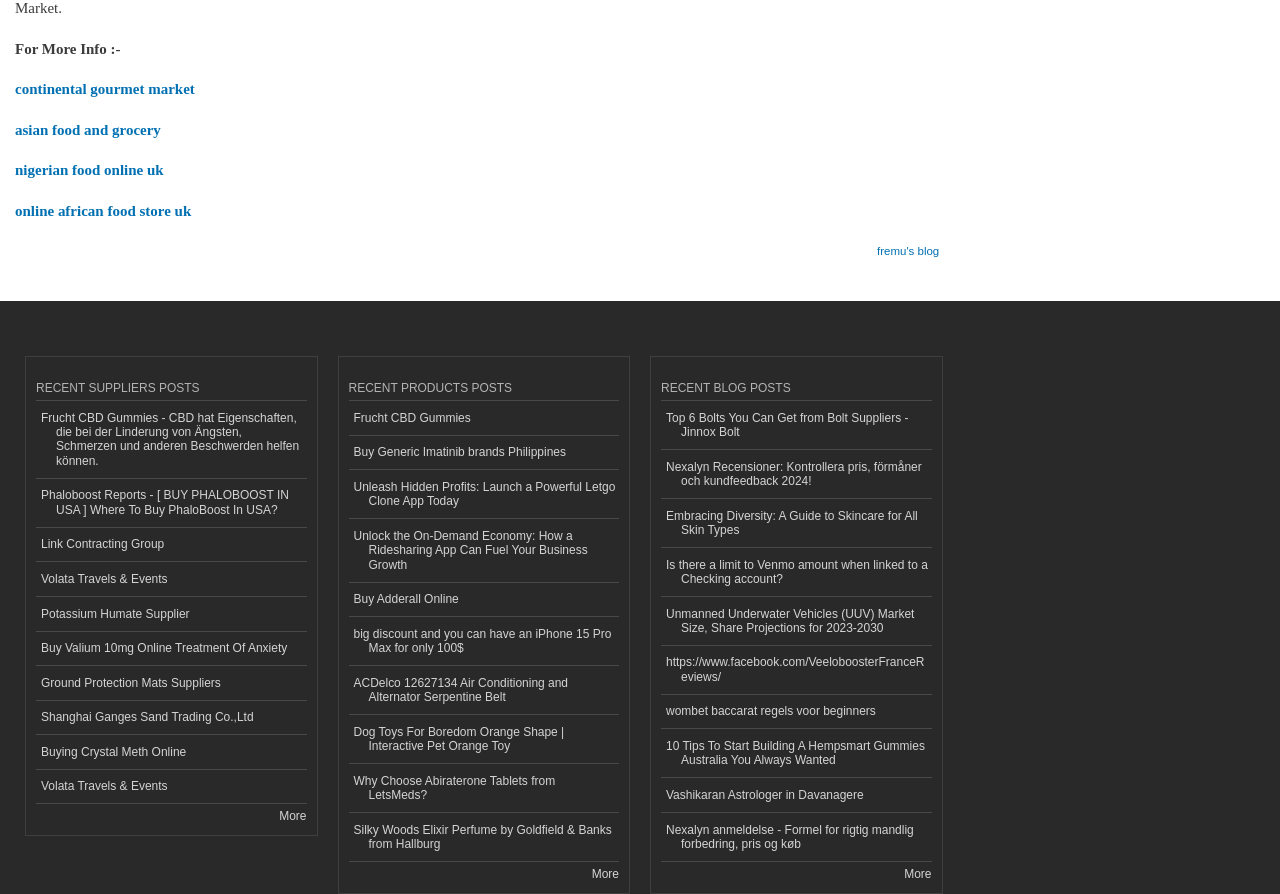Identify the bounding box coordinates of the area that should be clicked in order to complete the given instruction: "Click on 'More' under 'RECENT SUPPLIERS POSTS'". The bounding box coordinates should be four float numbers between 0 and 1, i.e., [left, top, right, bottom].

[0.218, 0.905, 0.239, 0.921]